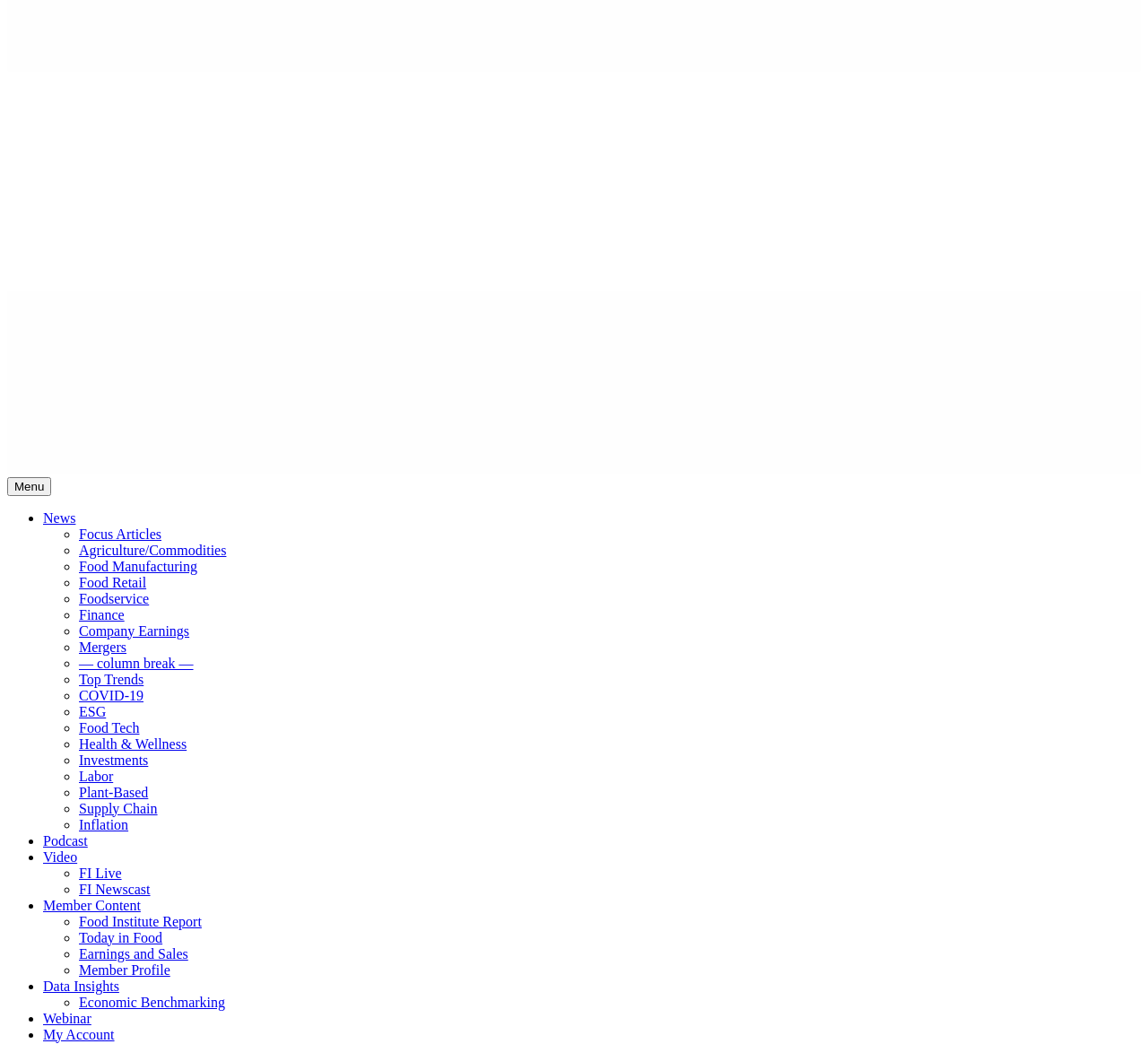Please find the bounding box coordinates (top-left x, top-left y, bottom-right x, bottom-right y) in the screenshot for the UI element described as follows: COVID-19

[0.069, 0.659, 0.125, 0.673]